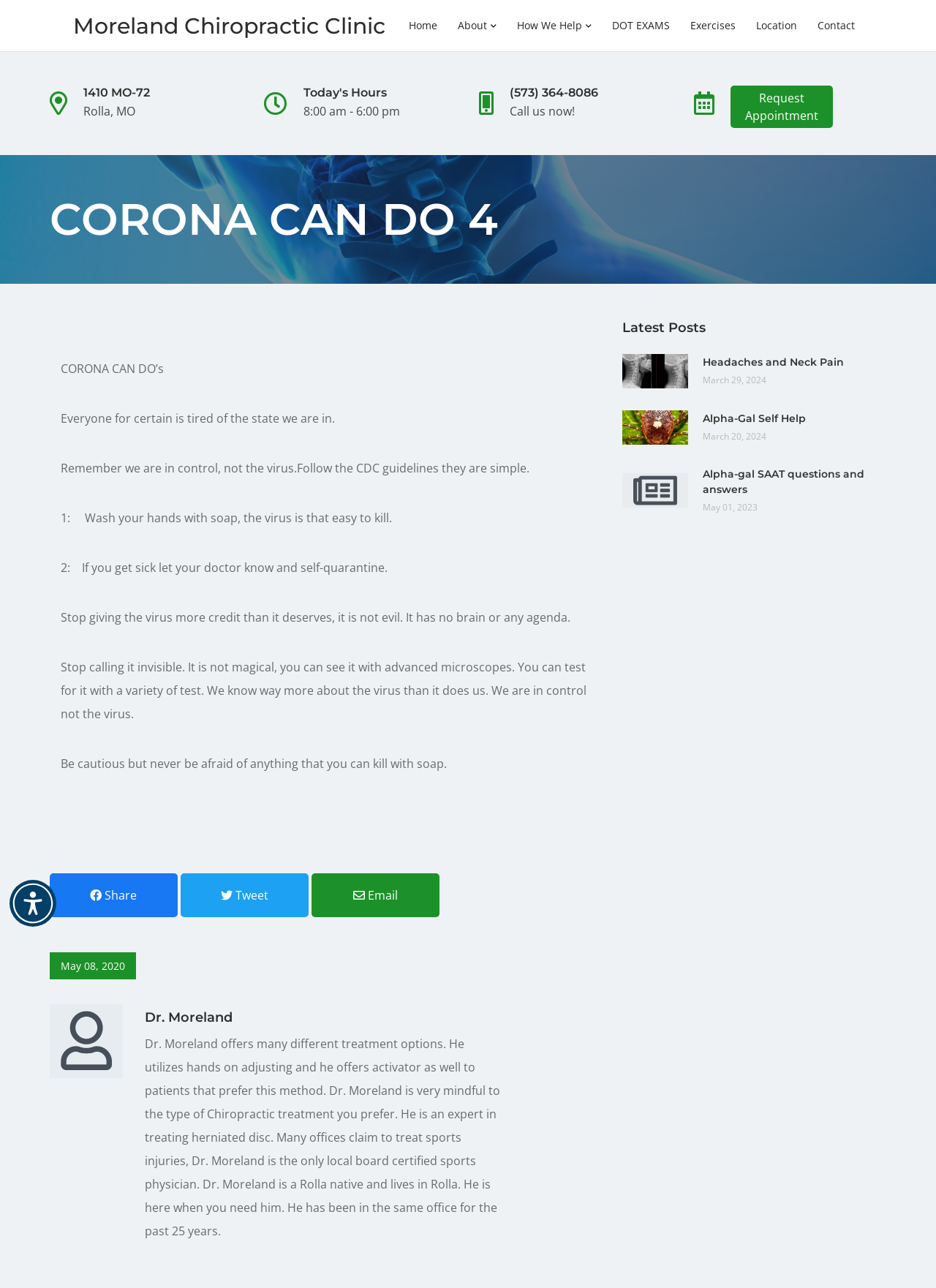Identify the bounding box coordinates of the region that should be clicked to execute the following instruction: "Visit the Home page".

[0.427, 0.01, 0.476, 0.03]